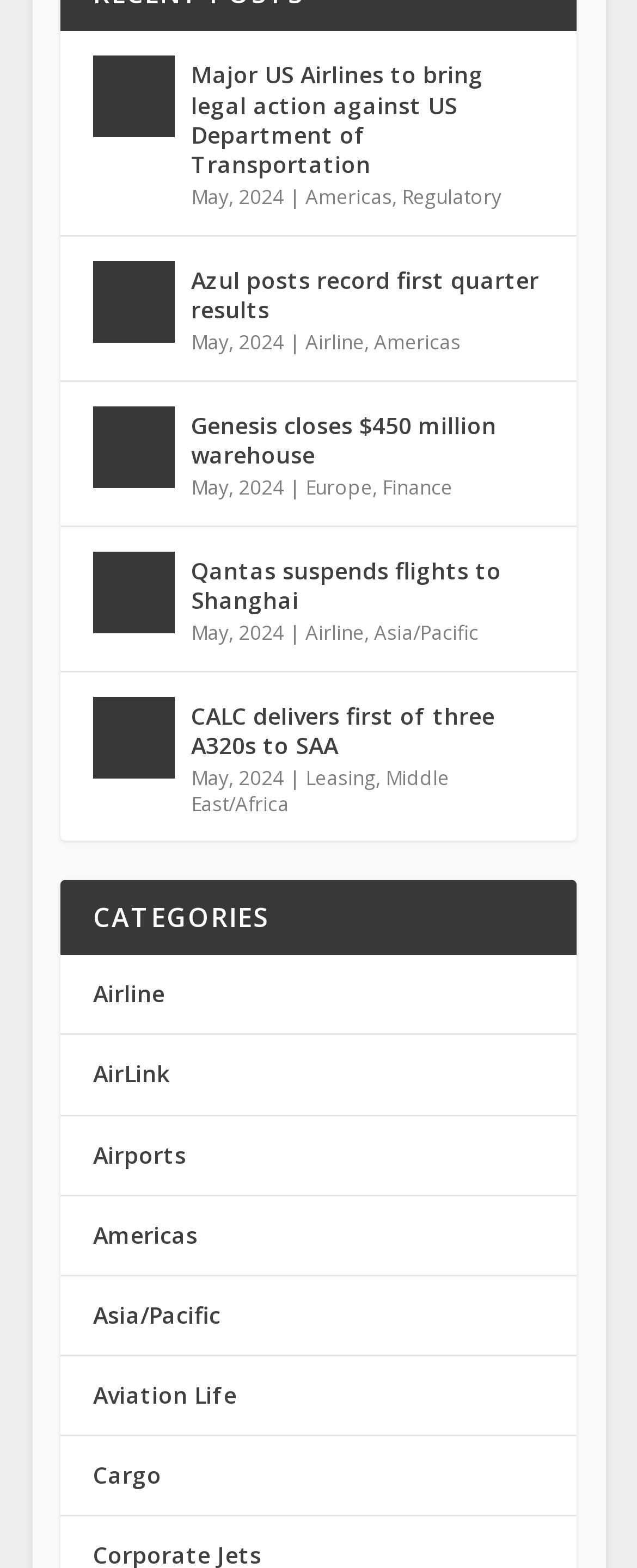What is the category of the news article about Qantas?
Please respond to the question with as much detail as possible.

I found the news article about Qantas, which has the title 'Qantas suspends flights to Shanghai'. Below the title, I saw a vertical bar and then the text 'Airline', which appears to be the category of this news article.